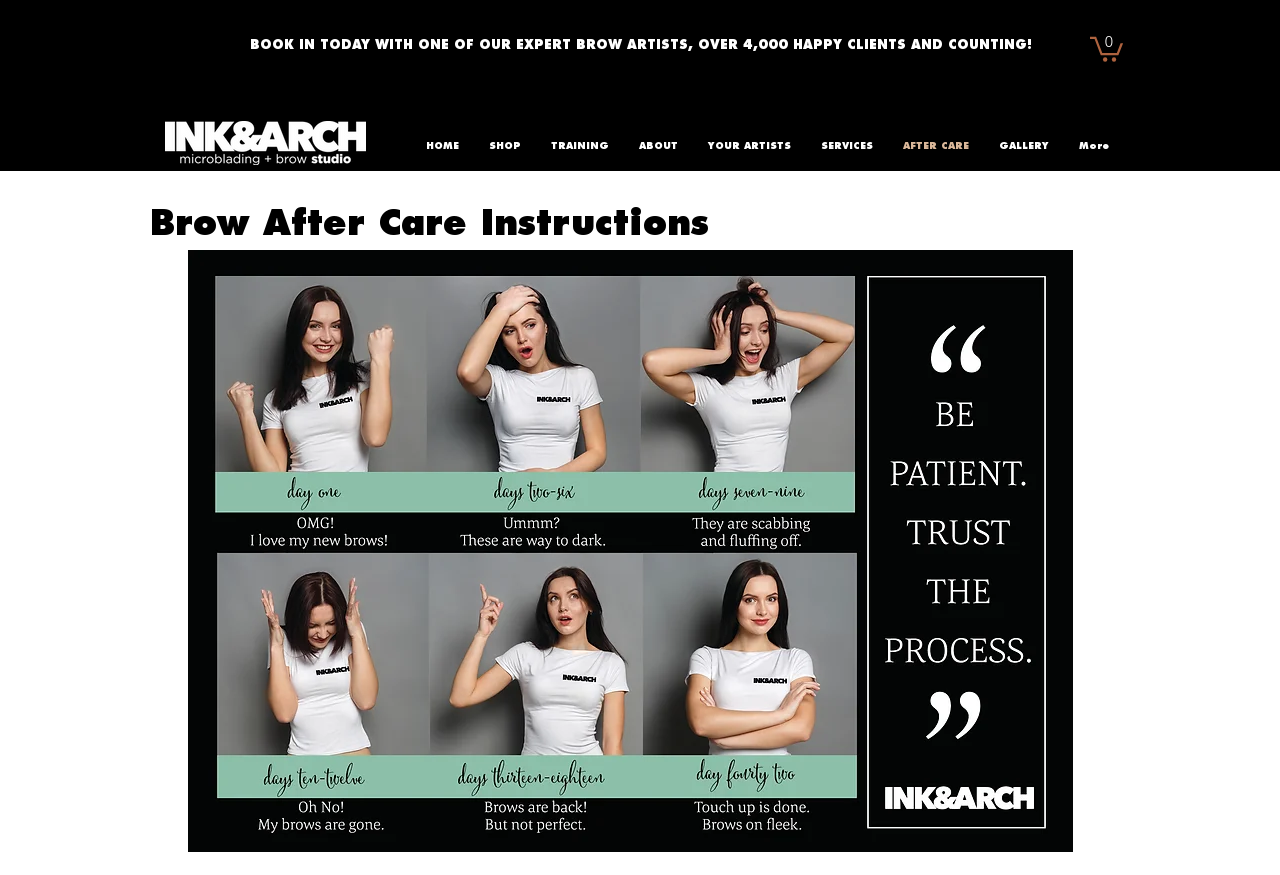Provide the bounding box coordinates for the area that should be clicked to complete the instruction: "Go to the about page".

[0.488, 0.138, 0.541, 0.195]